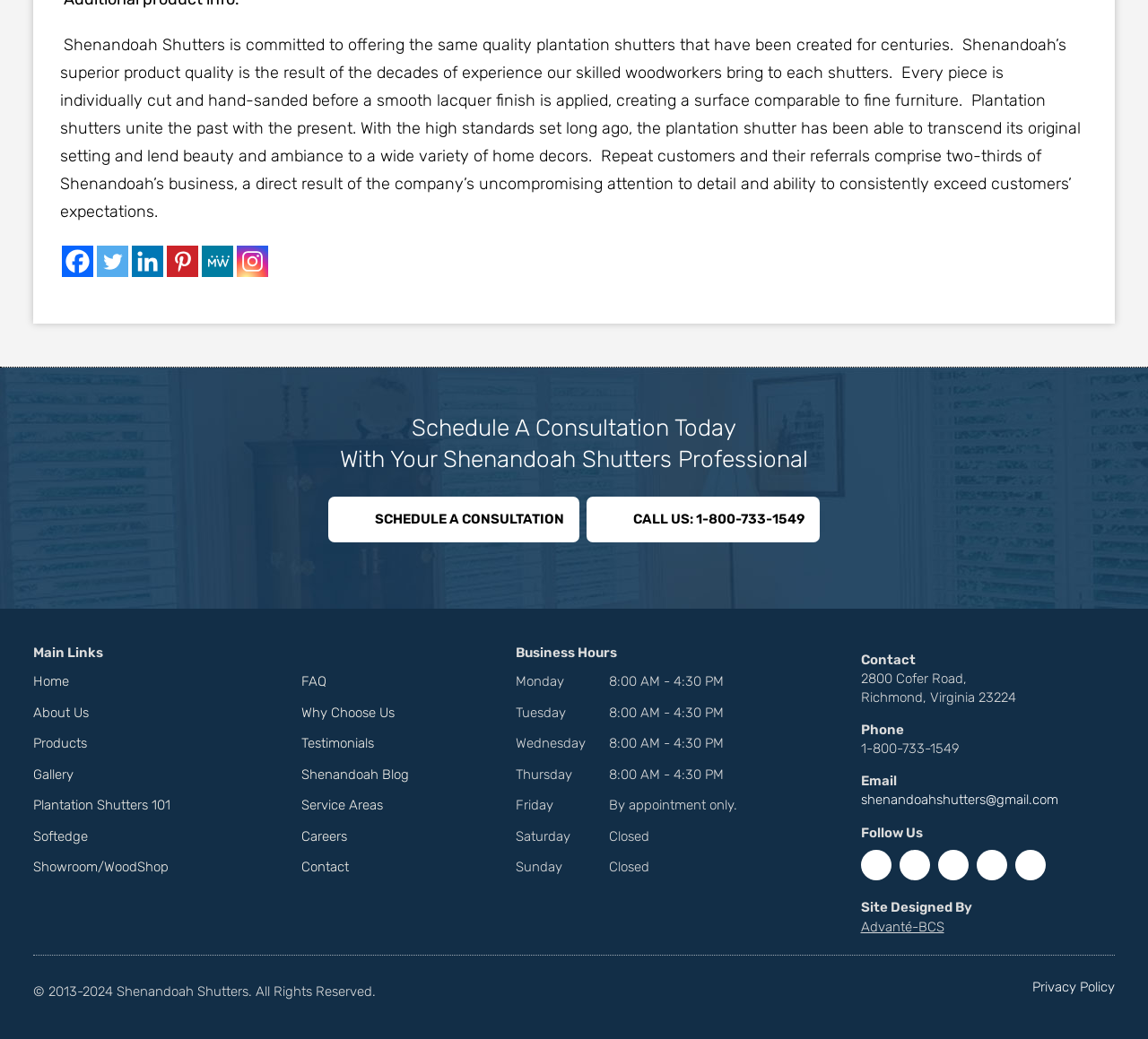Find the bounding box coordinates for the area that must be clicked to perform this action: "Get 10% off on your first photoshoot".

None